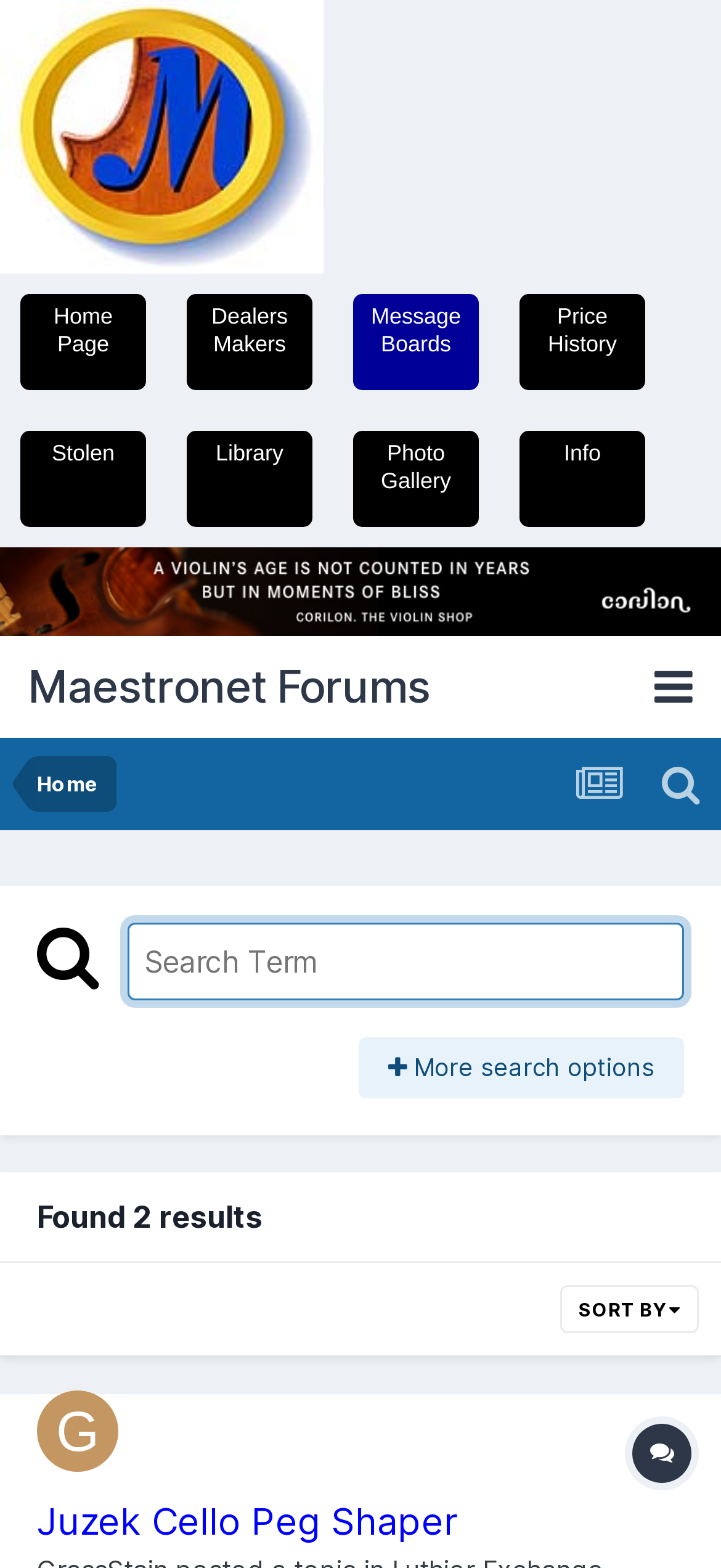Please find the bounding box coordinates of the clickable region needed to complete the following instruction: "Sort the results". The bounding box coordinates must consist of four float numbers between 0 and 1, i.e., [left, top, right, bottom].

[0.777, 0.819, 0.969, 0.85]